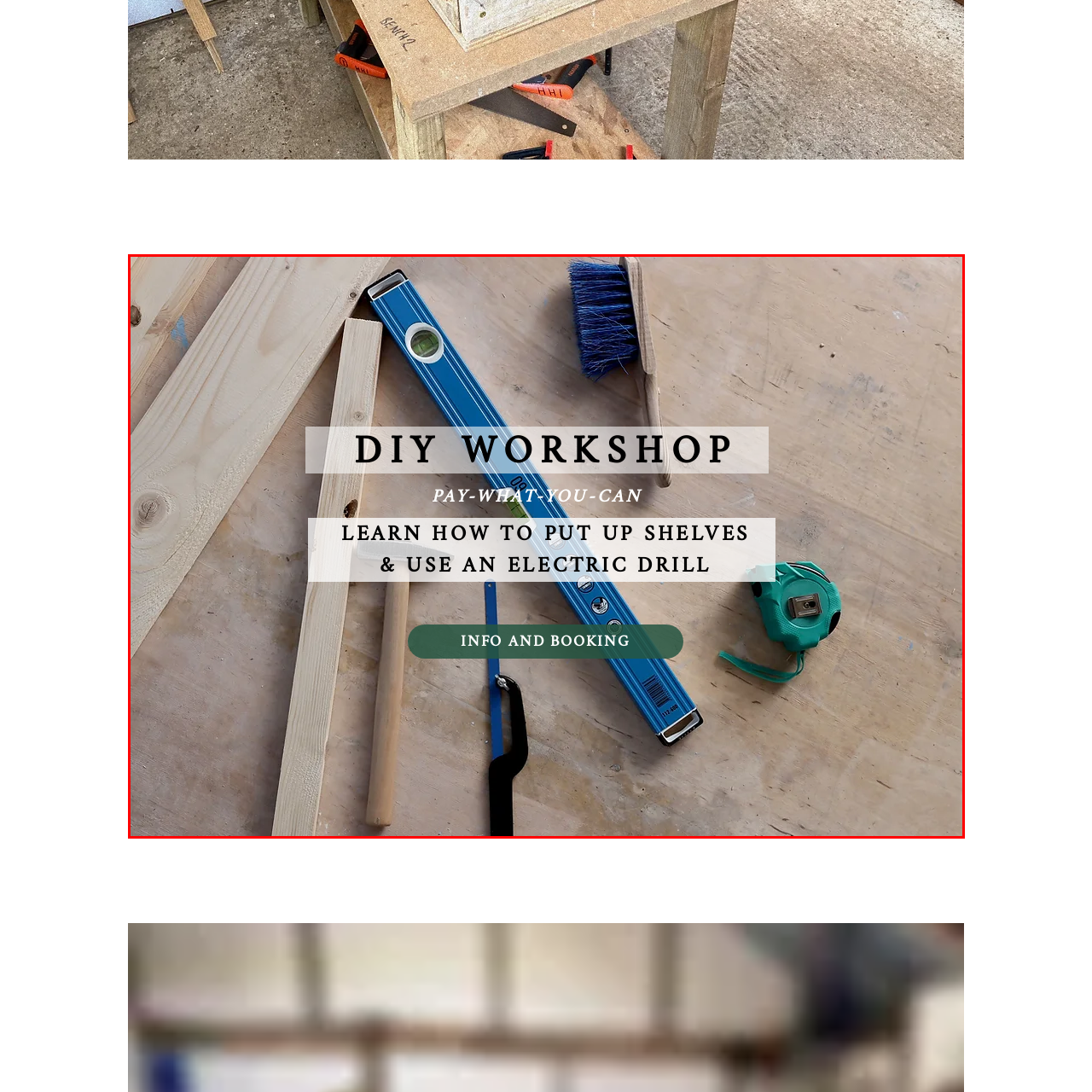View the image inside the red box and answer the question briefly with a word or phrase:
What is the purpose of the small brush?

Tidying up